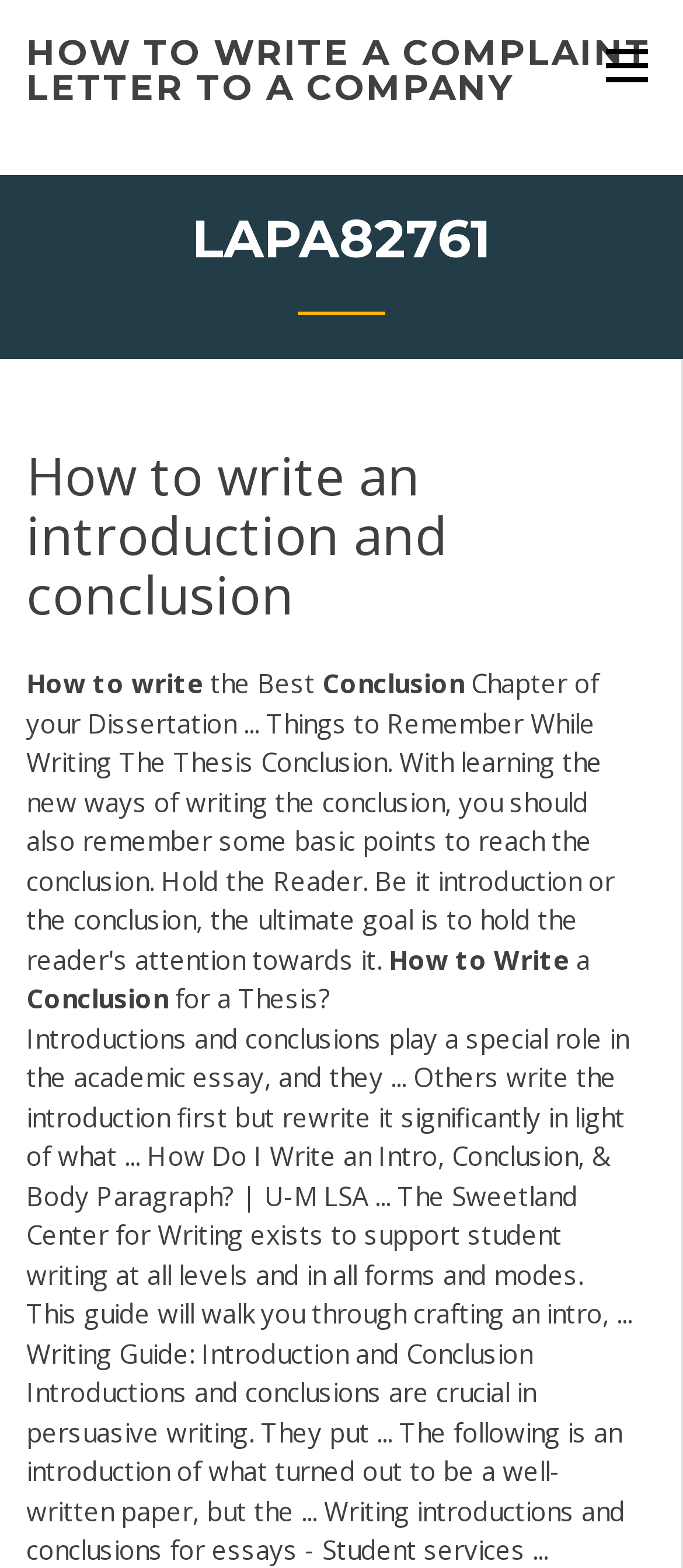What is the purpose of the Sweetland Center for Writing?
Answer the question with as much detail as possible.

According to the webpage content, the Sweetland Center for Writing exists to support student writing at all levels and in all forms and modes.